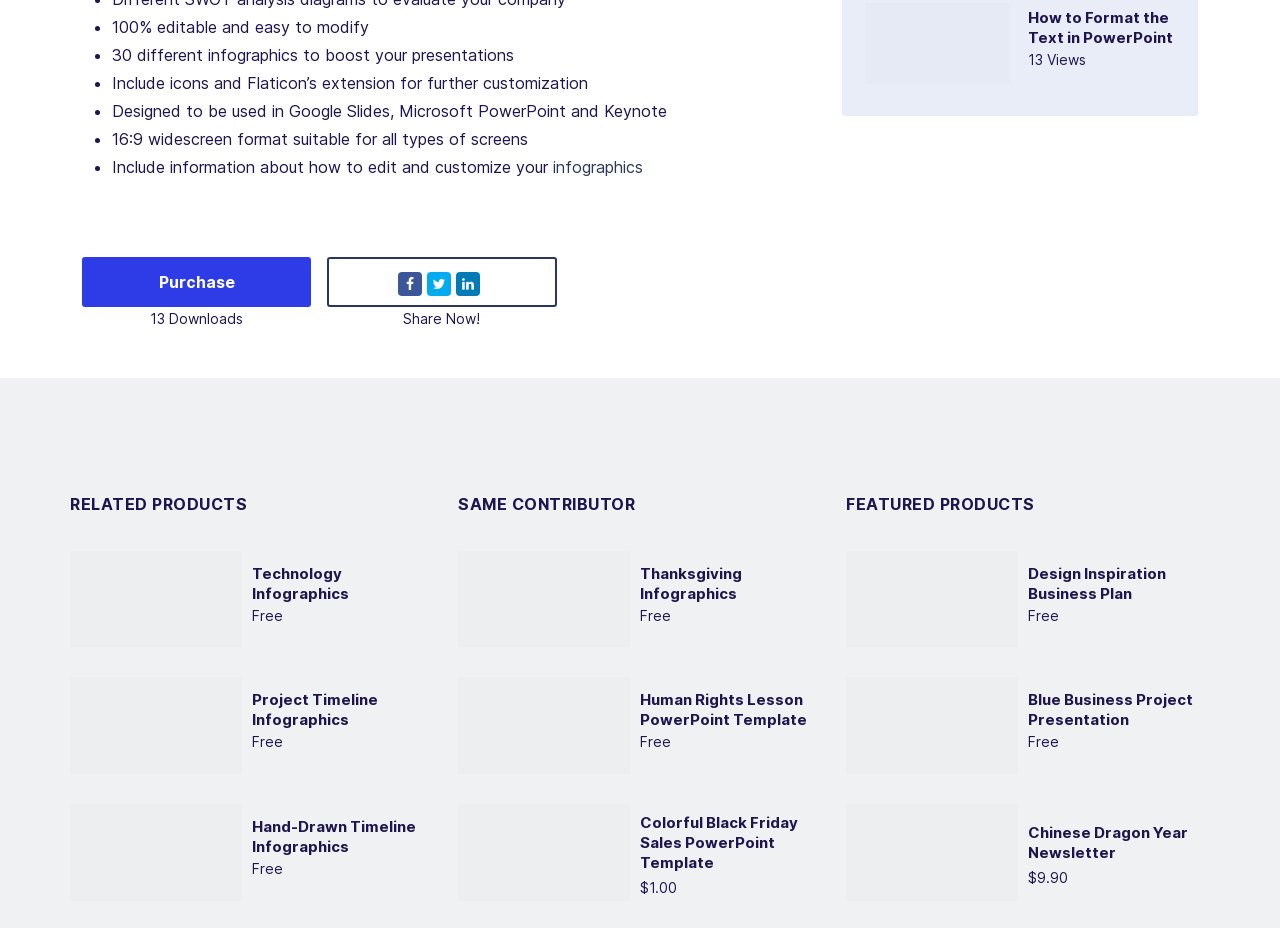What is the price of the 'Colorful Black Friday Sales PowerPoint Template'?
Refer to the image and provide a detailed answer to the question.

The webpage displays '$1.00' below the 'Colorful Black Friday Sales PowerPoint Template' heading, indicating that the price of the template is $1.00.